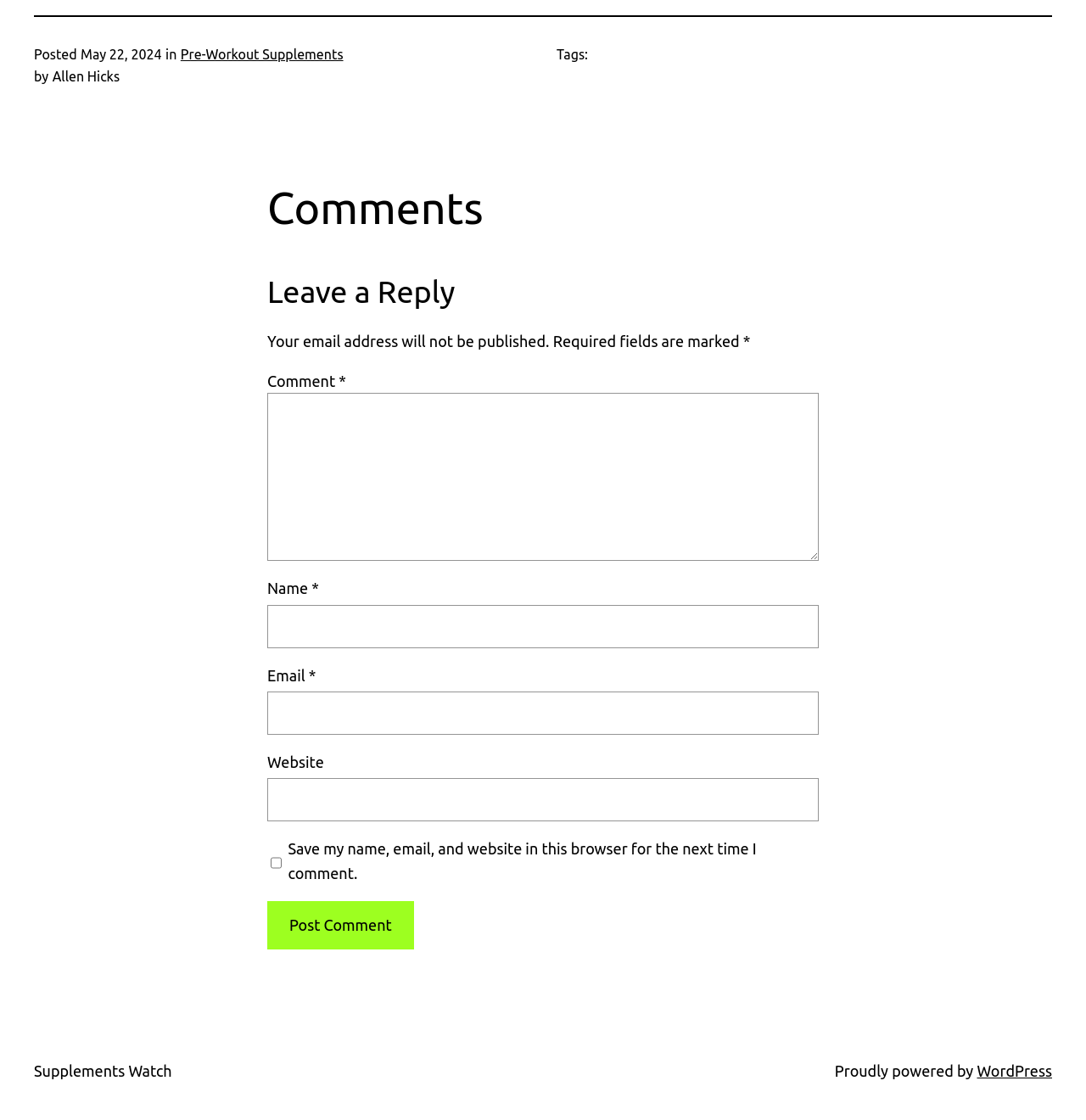Who posted the article?
Provide an in-depth answer to the question, covering all aspects.

The article's author is mentioned in the text 'by Allen Hicks' which is located below the article's title.